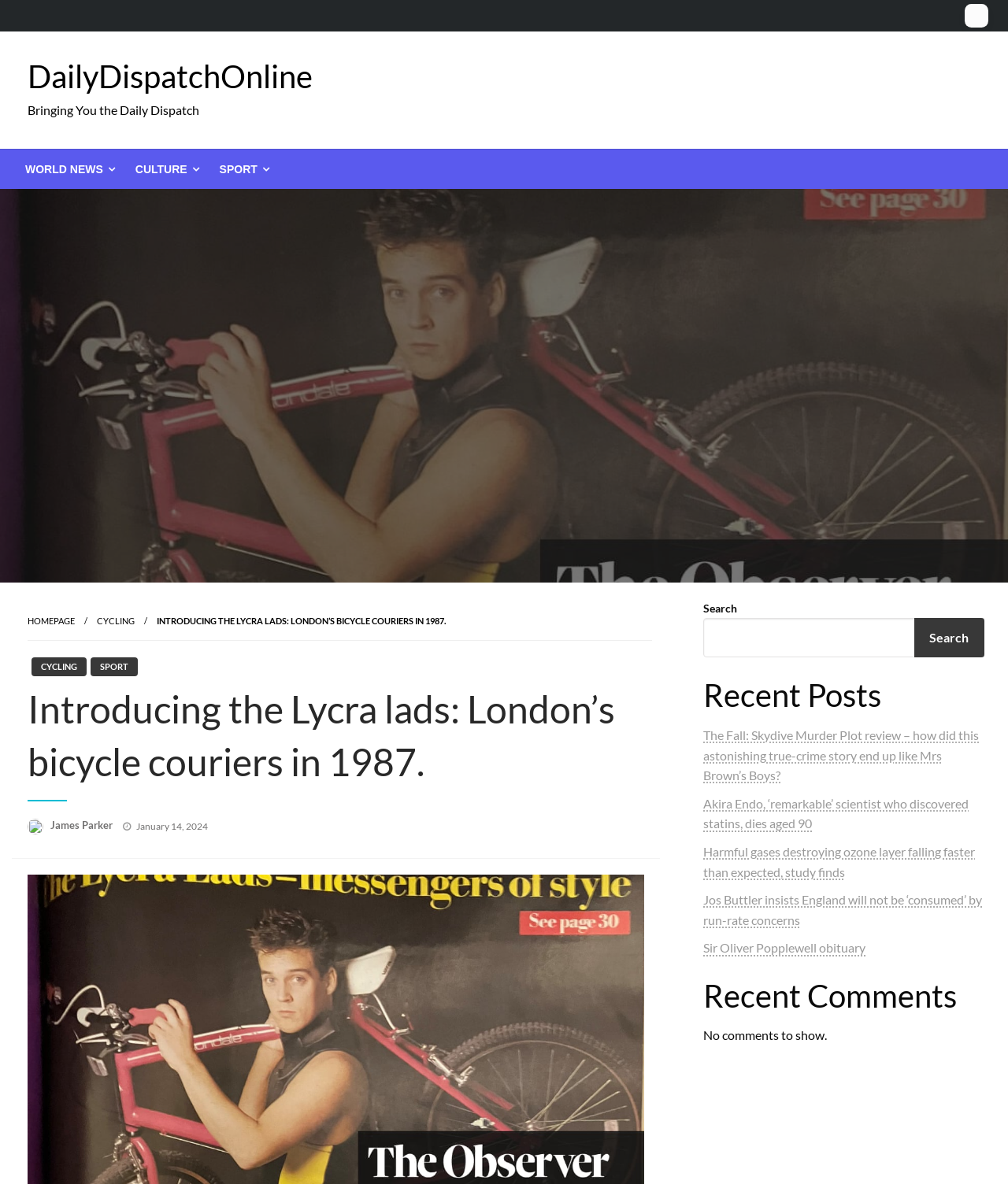Specify the bounding box coordinates of the element's region that should be clicked to achieve the following instruction: "Read the article 'Introducing the Lycra lads: London's bicycle couriers in 1987'". The bounding box coordinates consist of four float numbers between 0 and 1, in the format [left, top, right, bottom].

[0.0, 0.318, 1.0, 0.33]